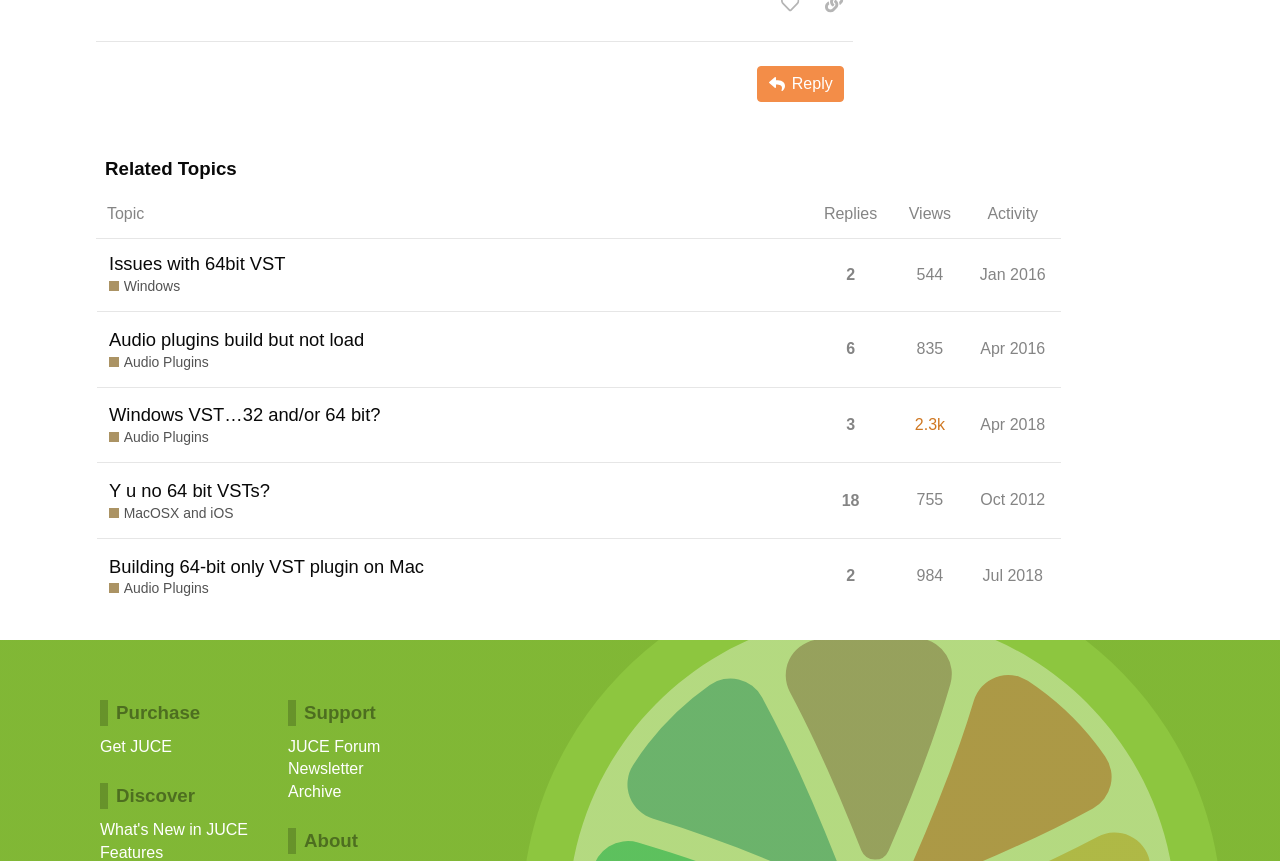Pinpoint the bounding box coordinates of the area that should be clicked to complete the following instruction: "Reply to a topic". The coordinates must be given as four float numbers between 0 and 1, i.e., [left, top, right, bottom].

[0.592, 0.076, 0.659, 0.118]